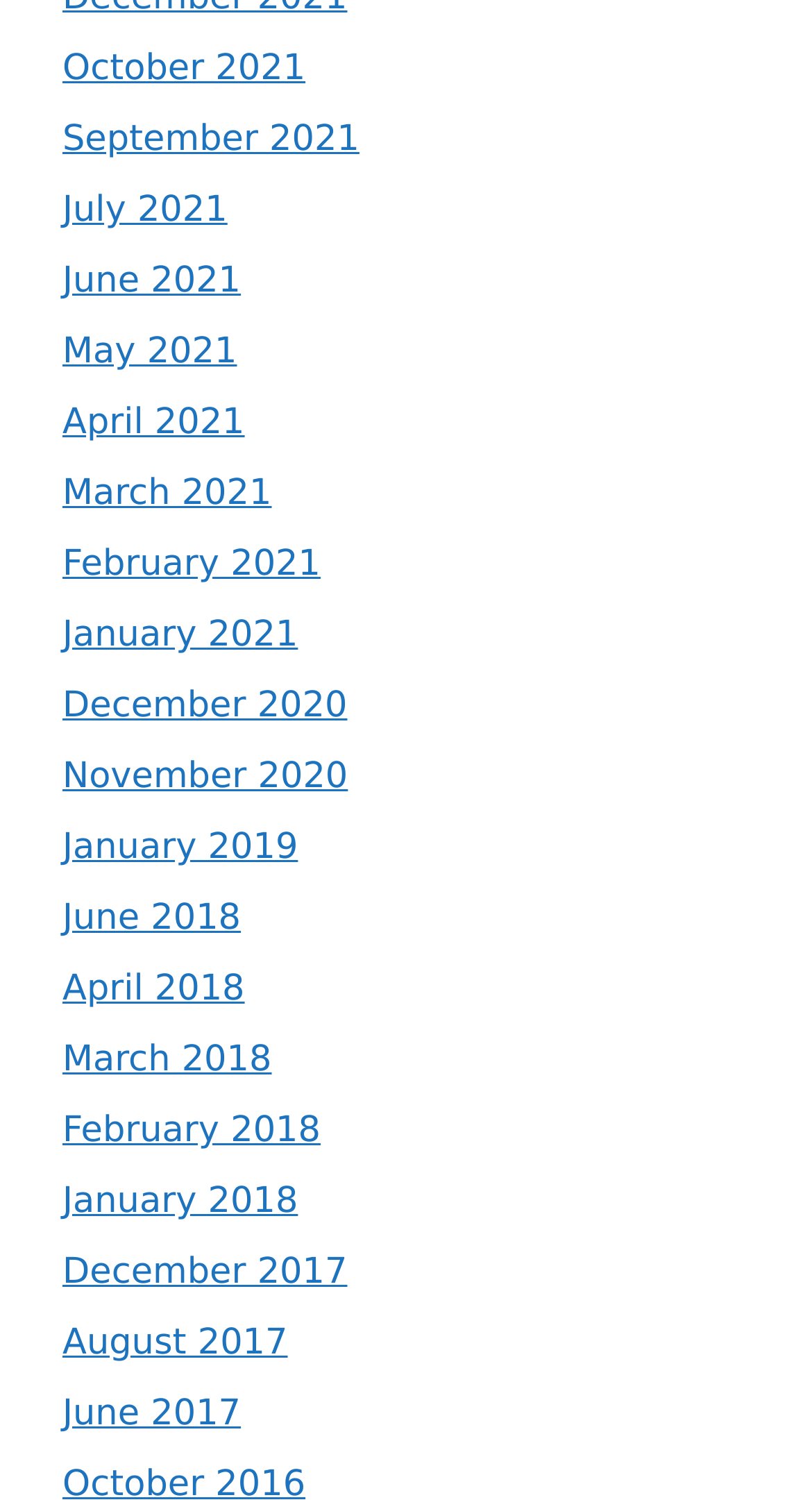Please provide a one-word or phrase answer to the question: 
What is the latest month listed?

October 2021